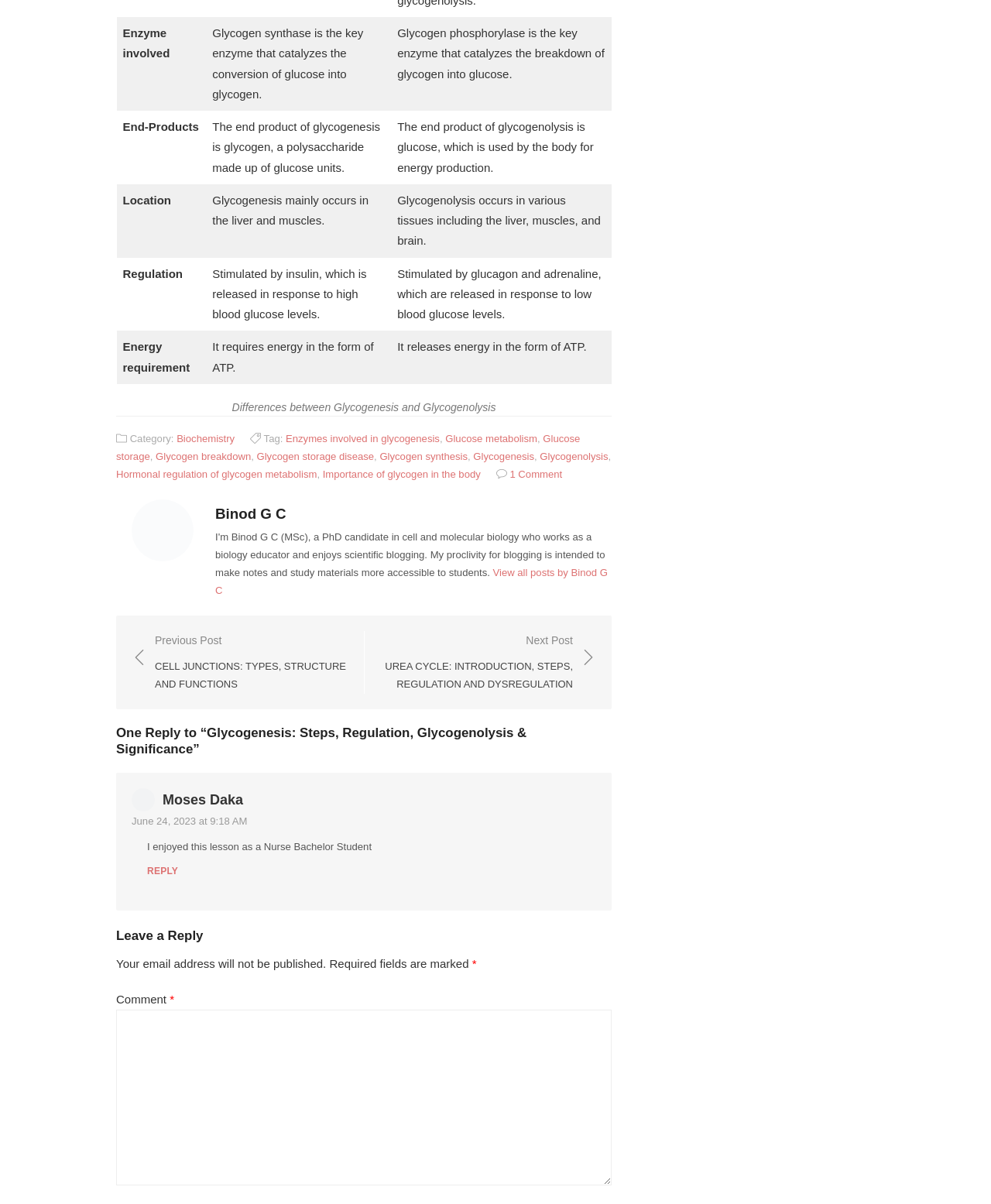Predict the bounding box coordinates of the UI element that matches this description: "Glycogen storage disease". The coordinates should be in the format [left, top, right, bottom] with each value between 0 and 1.

[0.259, 0.375, 0.377, 0.384]